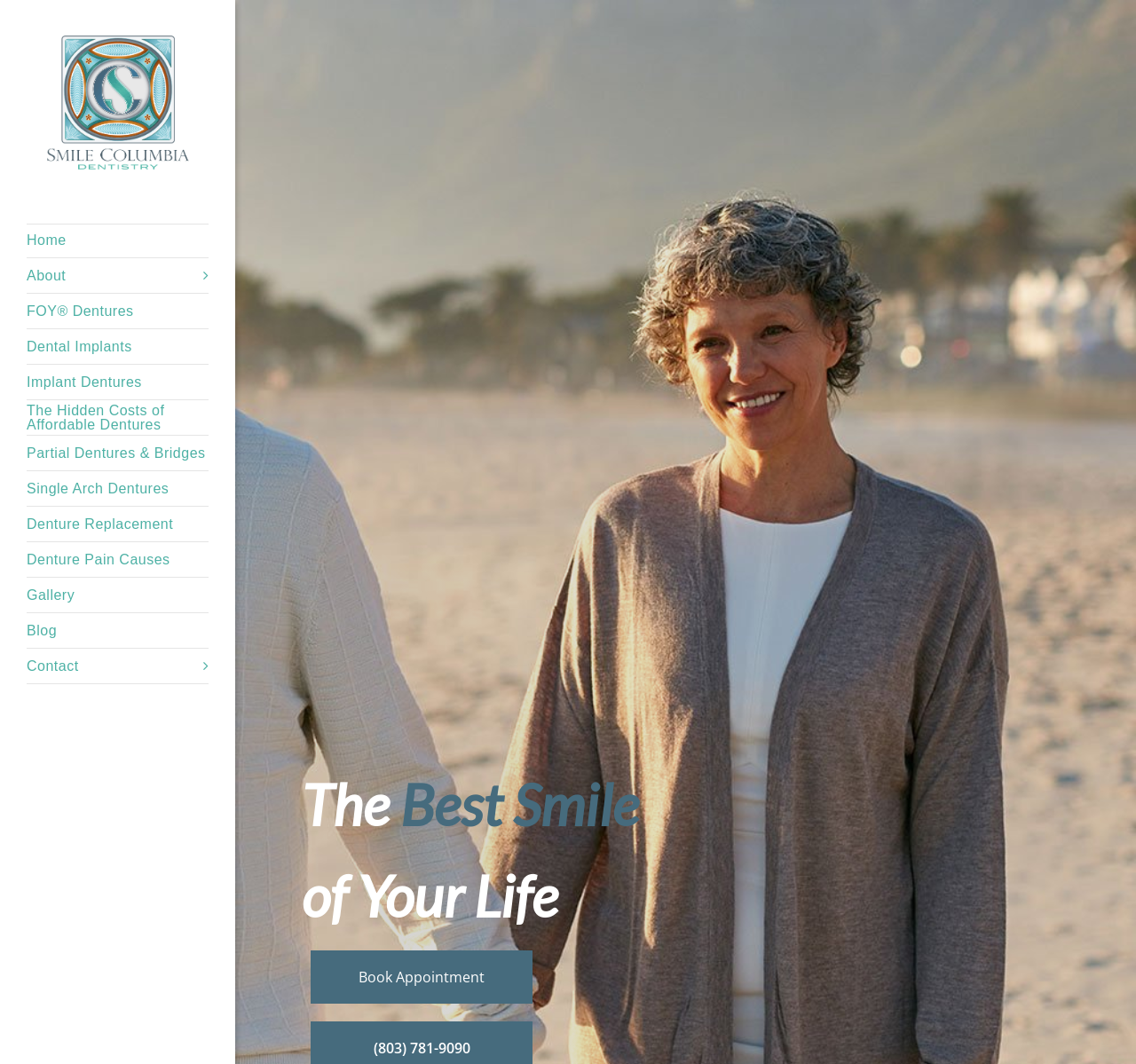Please identify the bounding box coordinates of the region to click in order to complete the task: "View the gallery". The coordinates must be four float numbers between 0 and 1, specified as [left, top, right, bottom].

[0.0, 0.543, 0.207, 0.576]